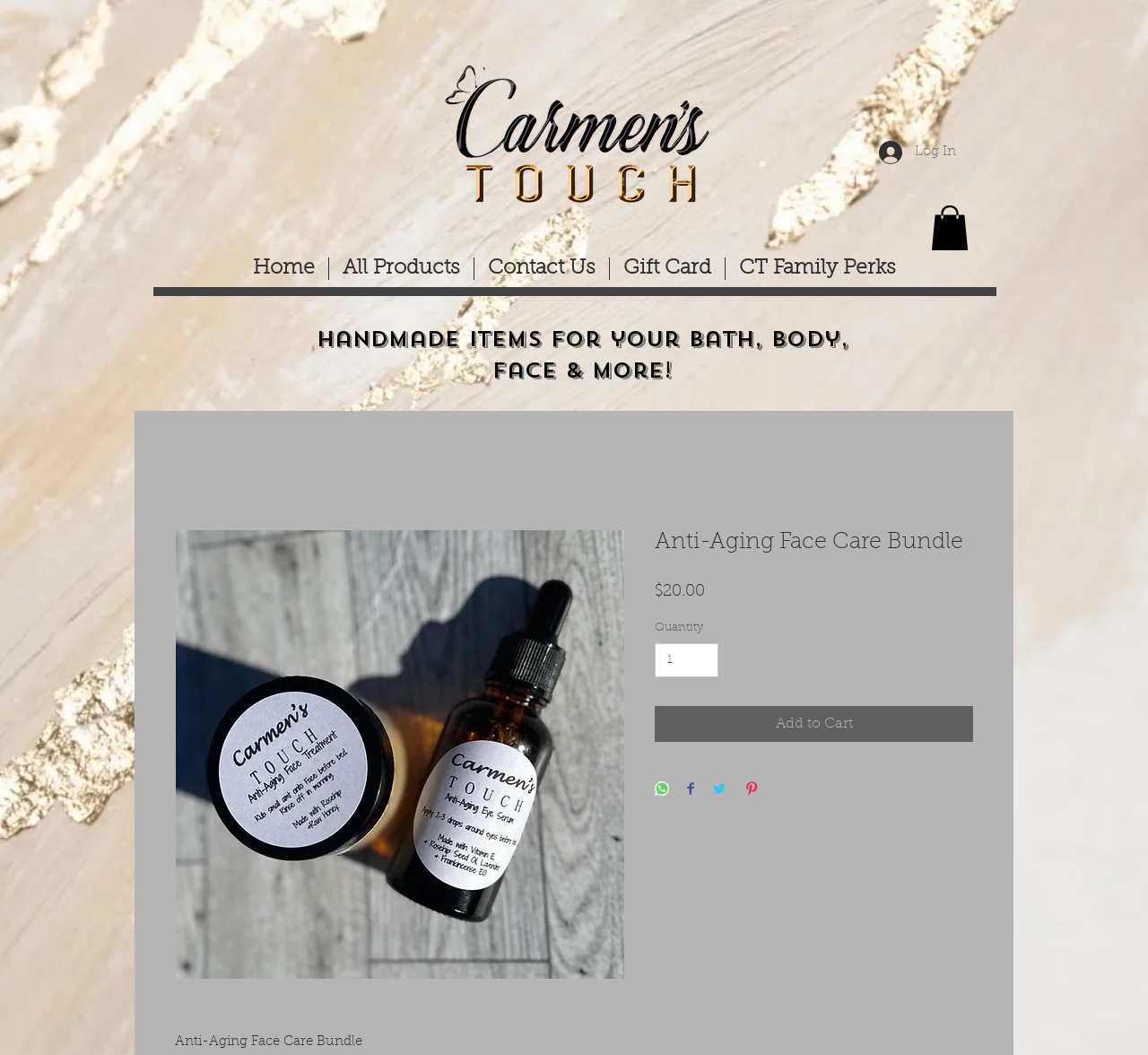Pinpoint the bounding box coordinates of the element you need to click to execute the following instruction: "View the Anti-Aging Face Care Bundle product". The bounding box should be represented by four float numbers between 0 and 1, in the format [left, top, right, bottom].

[0.153, 0.502, 0.544, 0.927]